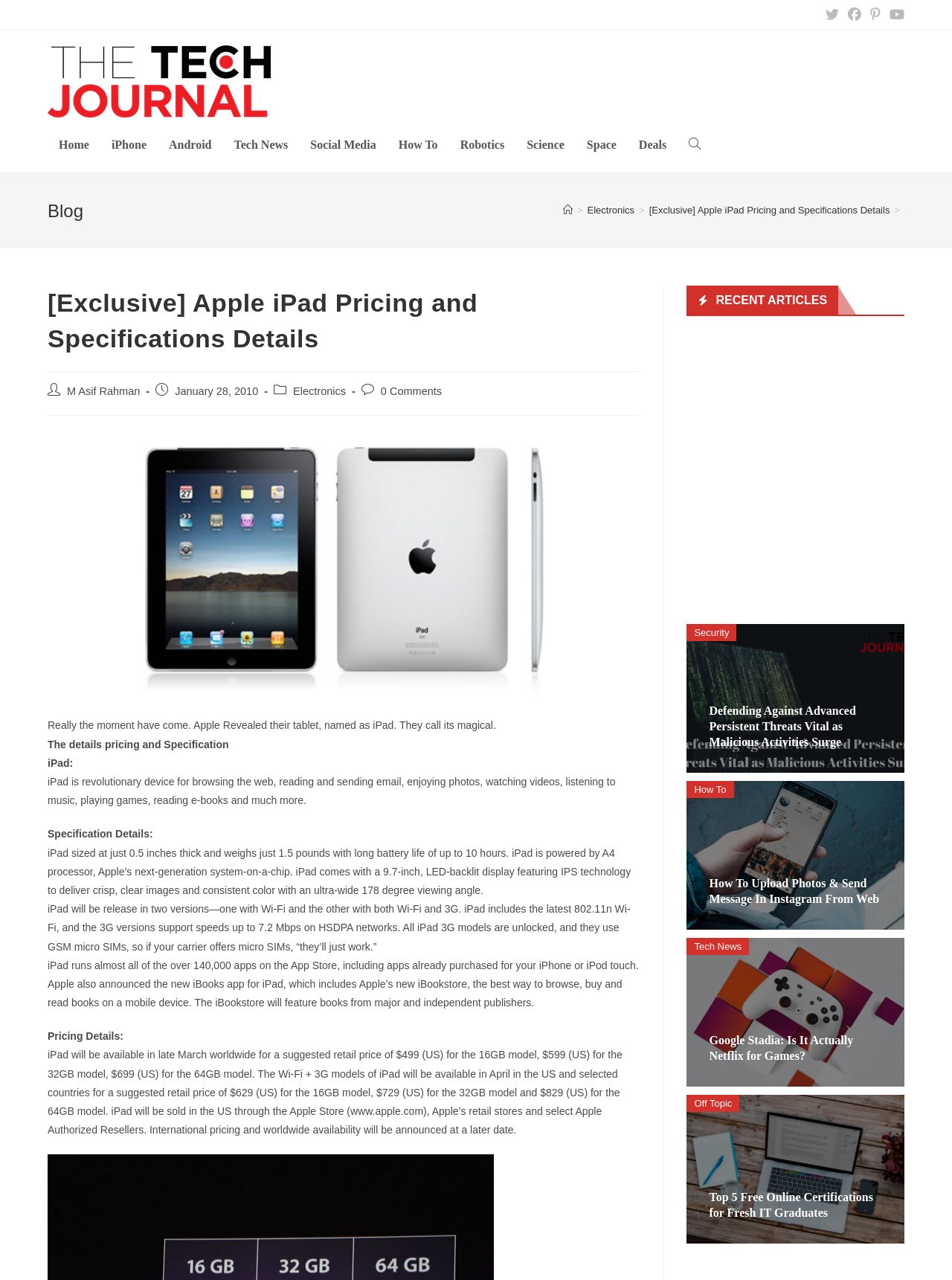Respond to the following query with just one word or a short phrase: 
What is the price of the 64GB Wi-Fi + 3G model of iPad?

$829 (US)